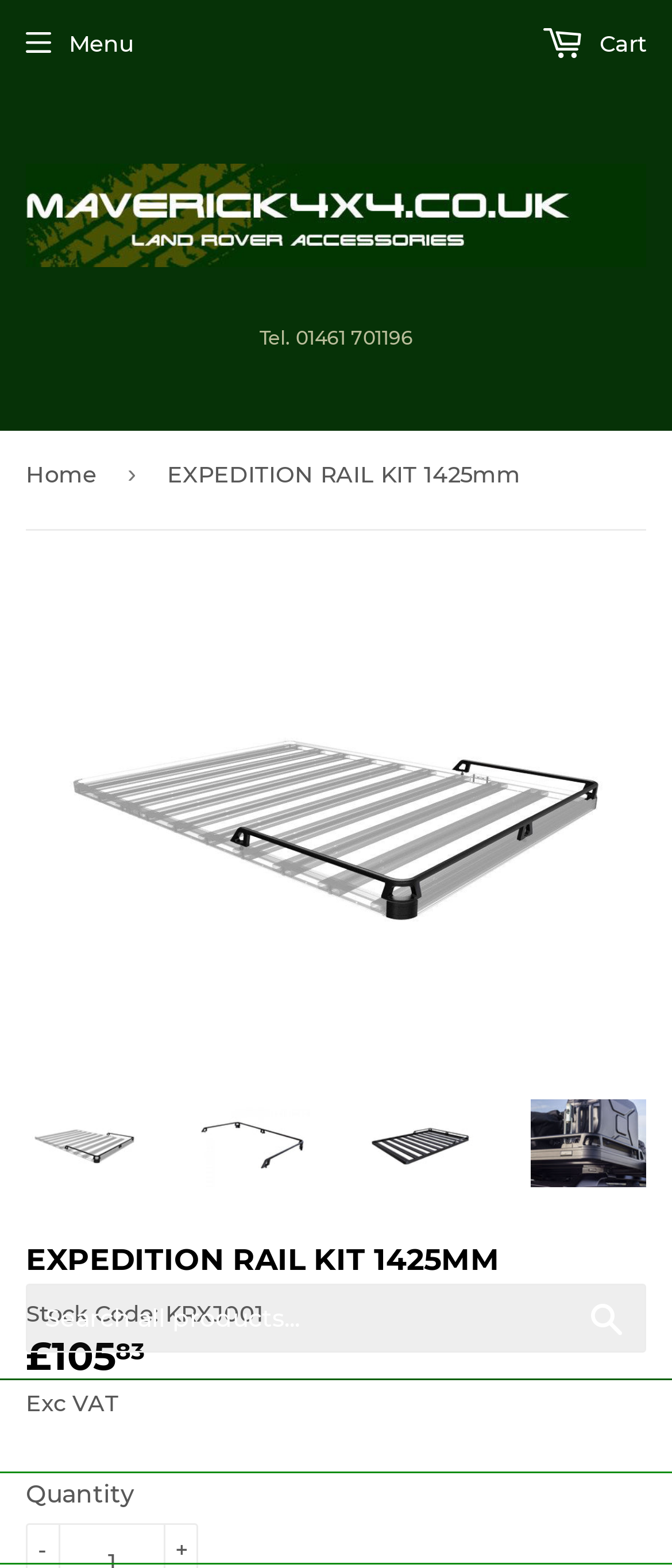What is the price of the product?
Use the image to answer the question with a single word or phrase.

£105.83